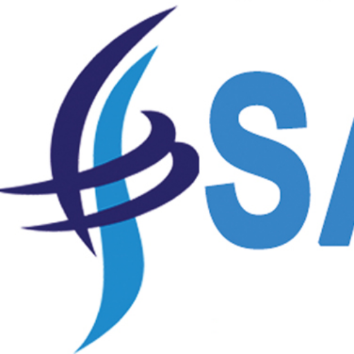What fields does SampraSoft provide services in?
Answer the question with a thorough and detailed explanation.

According to the caption, SampraSoft's mission is to provide strategic solutions and technology services, highlighting their commitment to excellence in the fields of AI, cloud infrastructure, and IT consulting.